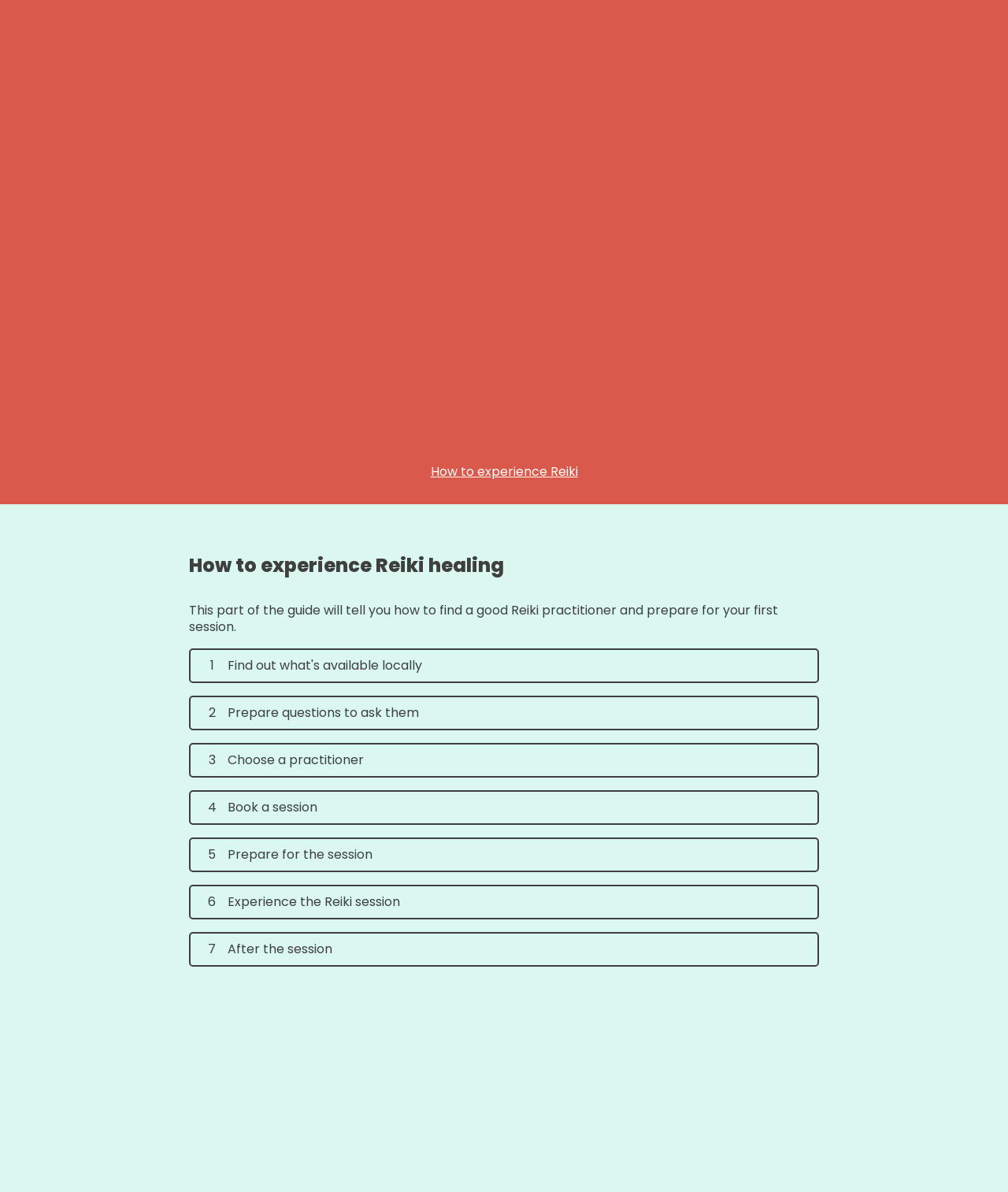What should you do before booking a Reiki session?
Offer a detailed and exhaustive answer to the question.

According to the webpage, before booking a Reiki session, you should prepare questions to ask the practitioner, which is indicated by the button '2 Prepare questions to ask them'.